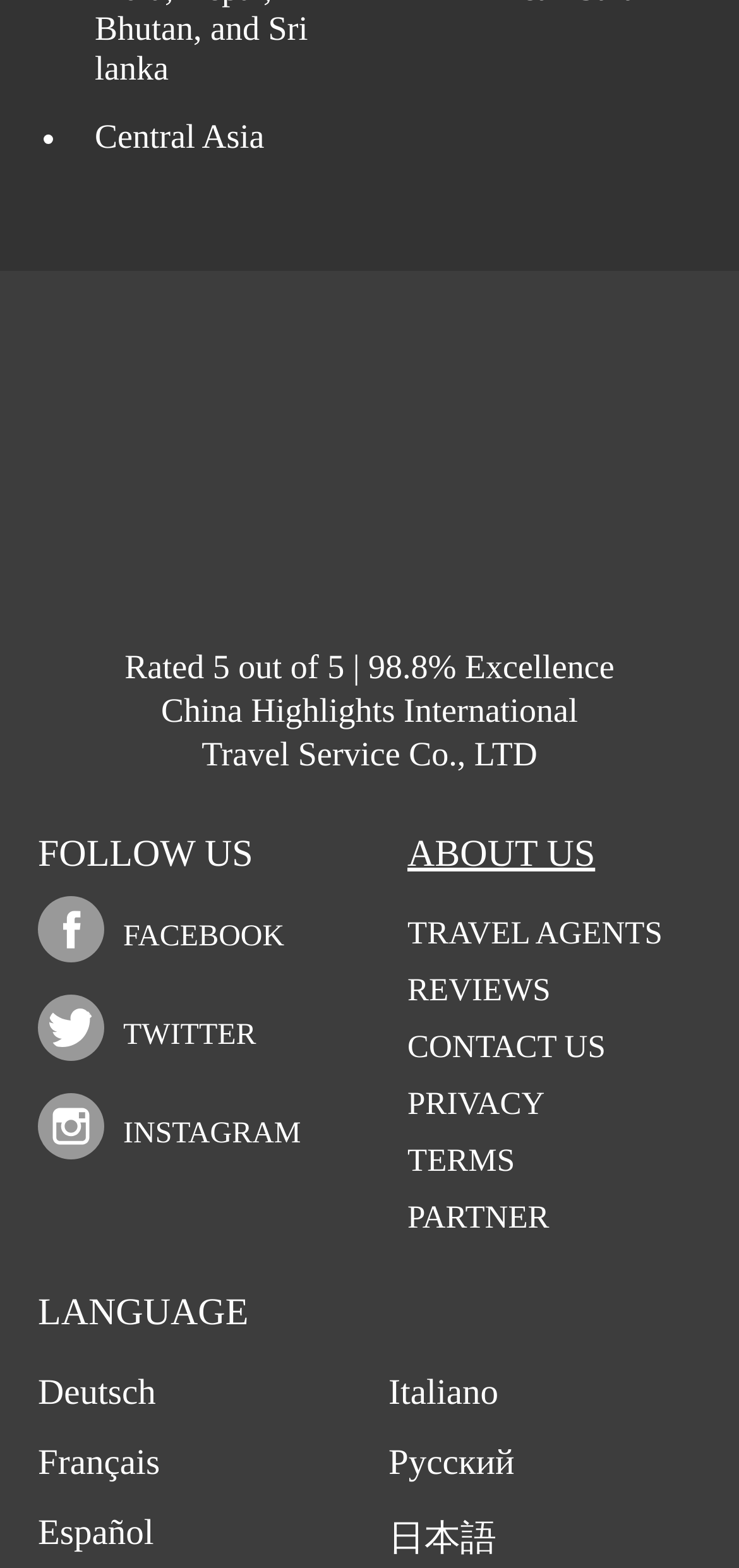Pinpoint the bounding box coordinates of the clickable element to carry out the following instruction: "Follow China Highlights on FACEBOOK."

[0.167, 0.587, 0.385, 0.608]